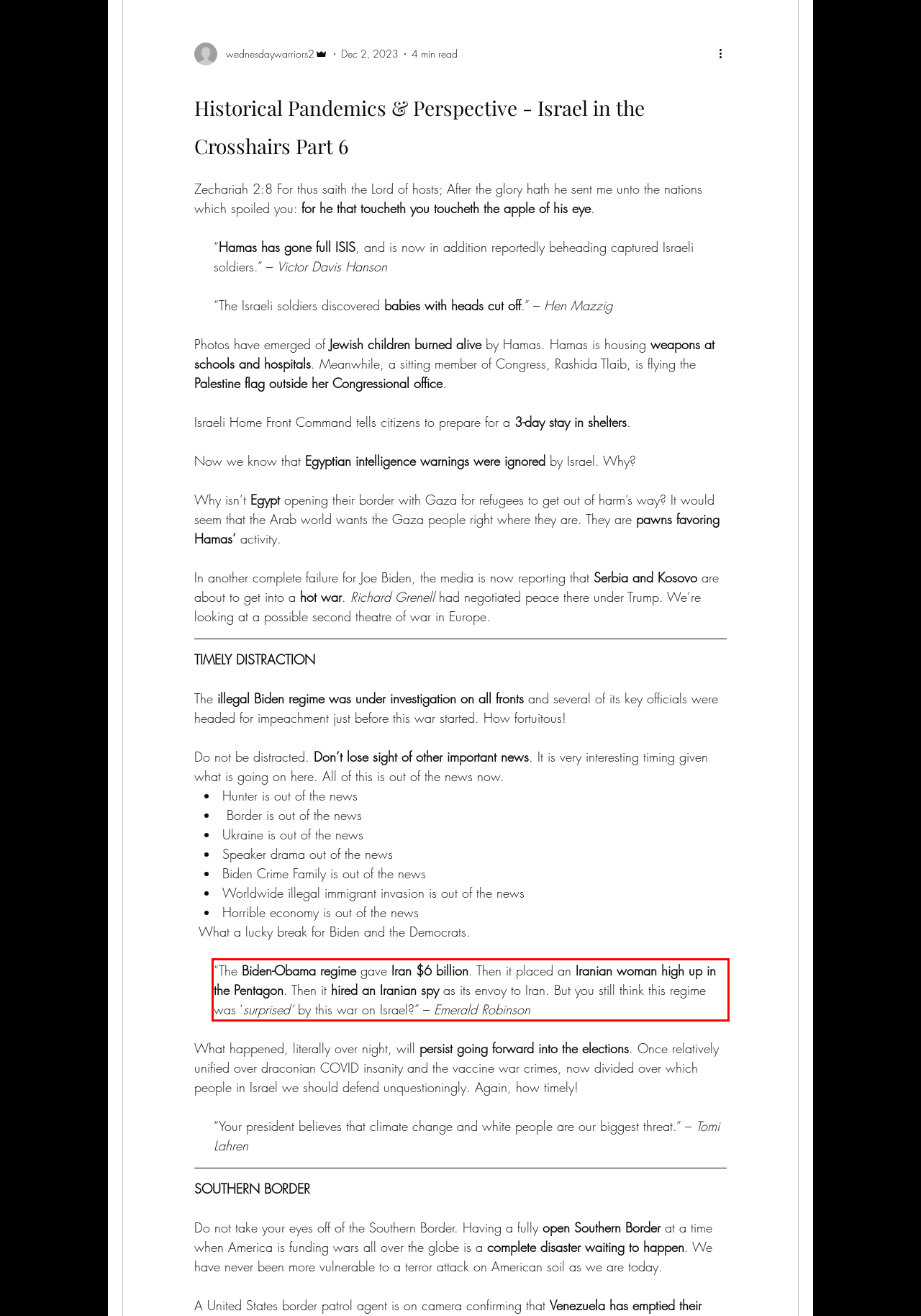There is a screenshot of a webpage with a red bounding box around a UI element. Please use OCR to extract the text within the red bounding box.

“The Biden-Obama regime gave Iran $6 billion. Then it placed an Iranian woman high up in the Pentagon. Then it hired an Iranian spy as its envoy to Iran. But you still think this regime was ‘surprised’ by this war on Israel?” – Emerald Robinson